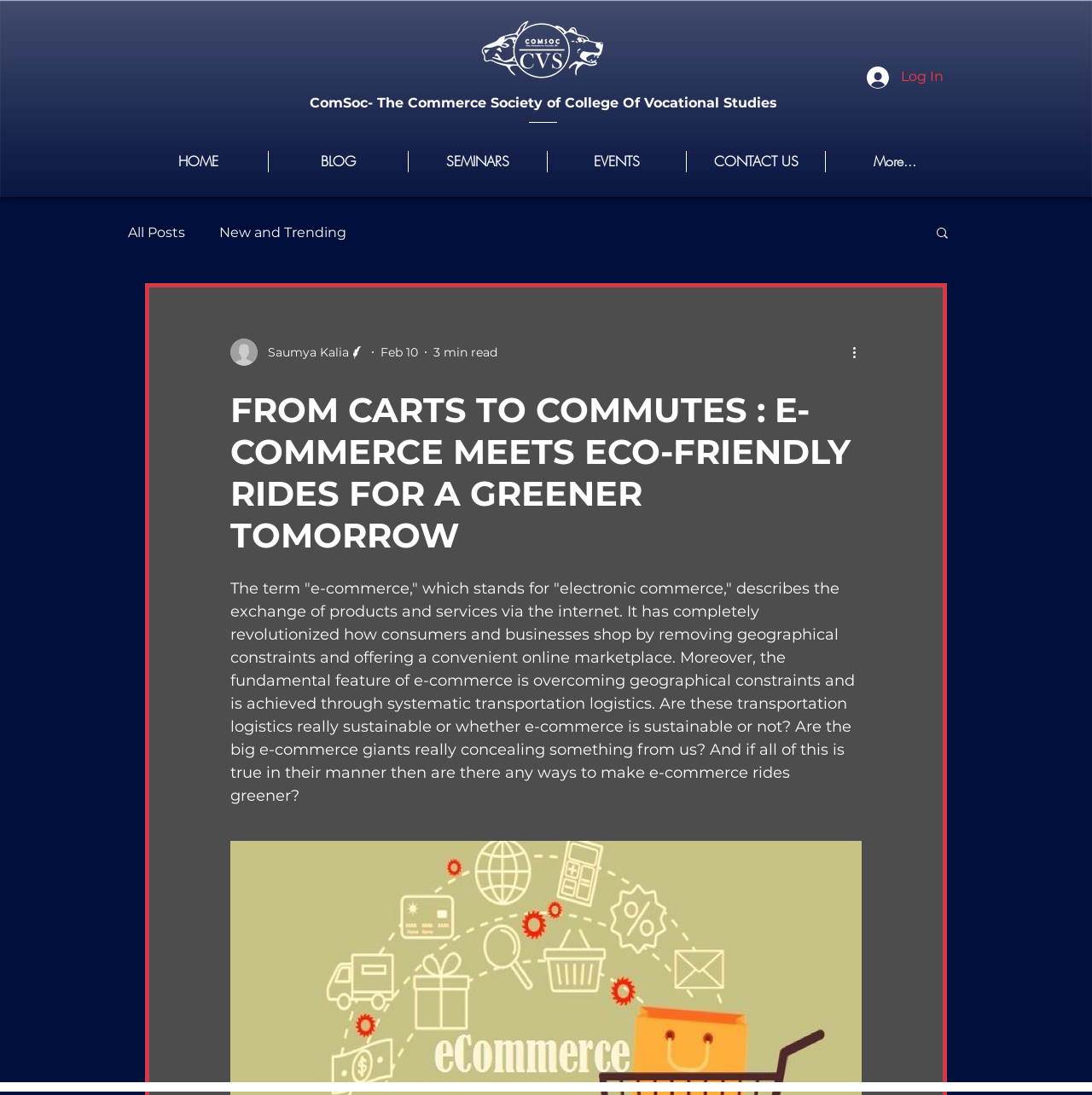Identify the bounding box coordinates of the section to be clicked to complete the task described by the following instruction: "Search for something". The coordinates should be four float numbers between 0 and 1, formatted as [left, top, right, bottom].

[0.855, 0.206, 0.87, 0.222]